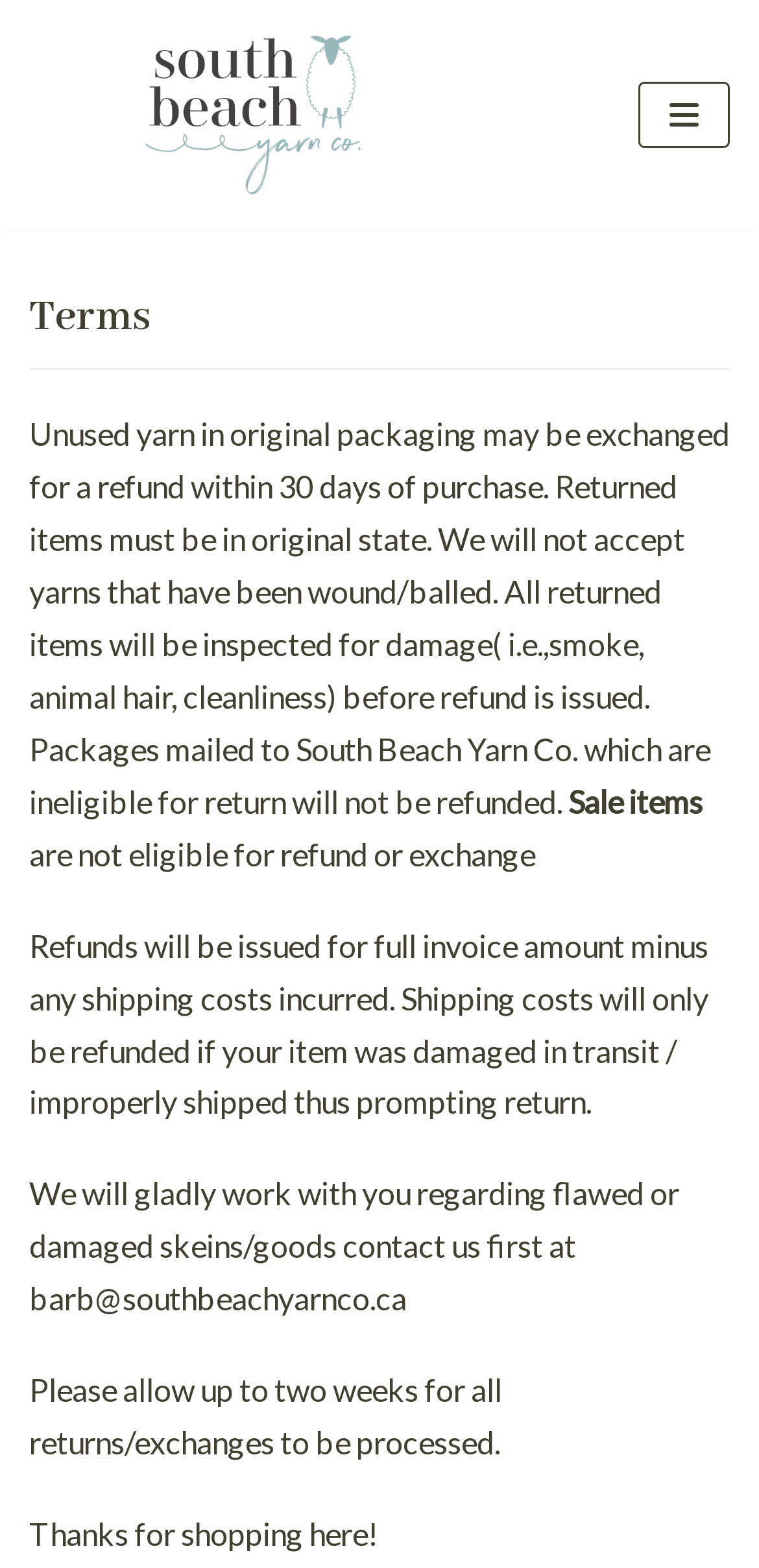Using the provided element description: "No", determine the bounding box coordinates of the corresponding UI element in the screenshot.

None